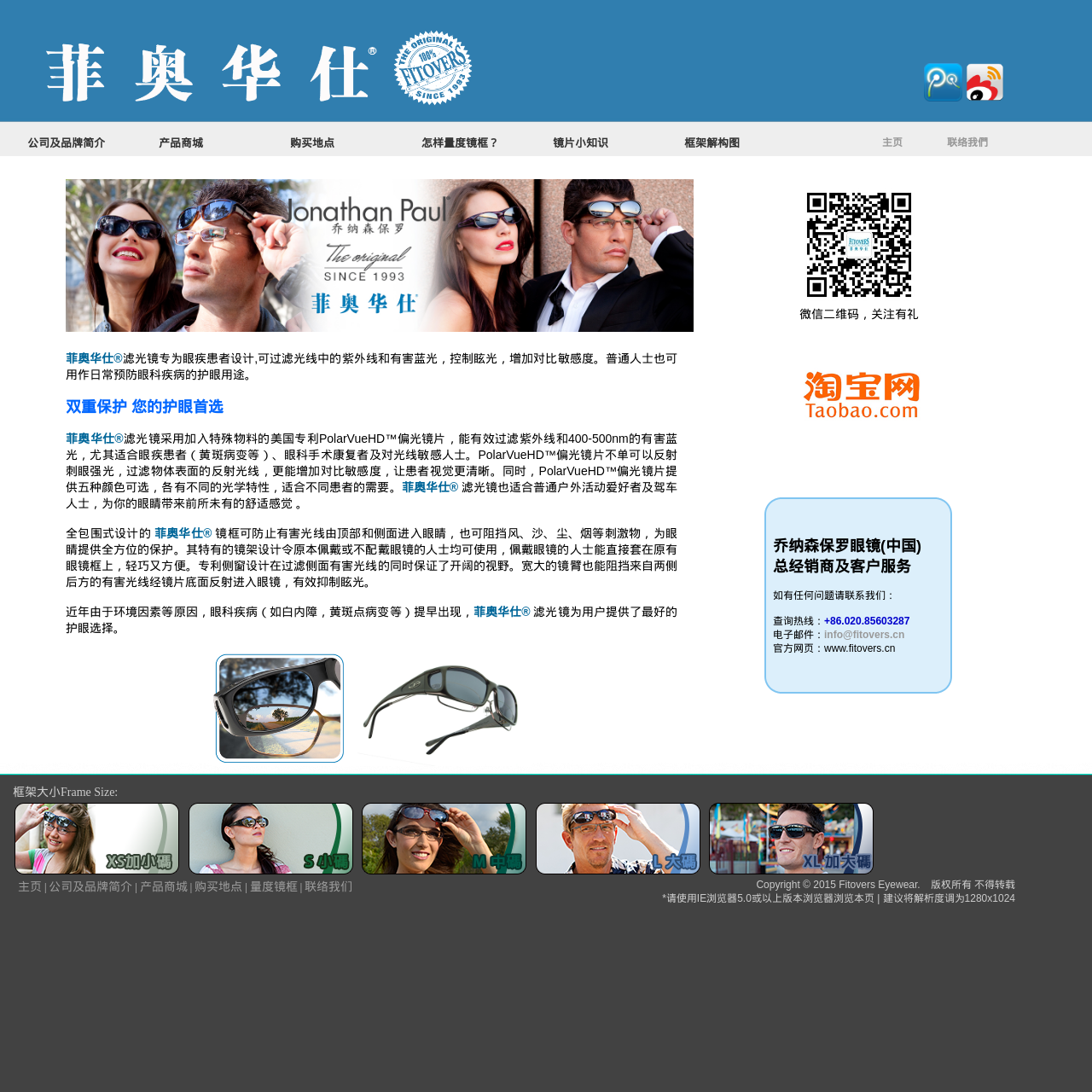Calculate the bounding box coordinates of the UI element given the description: "Usana Health Sciences".

None